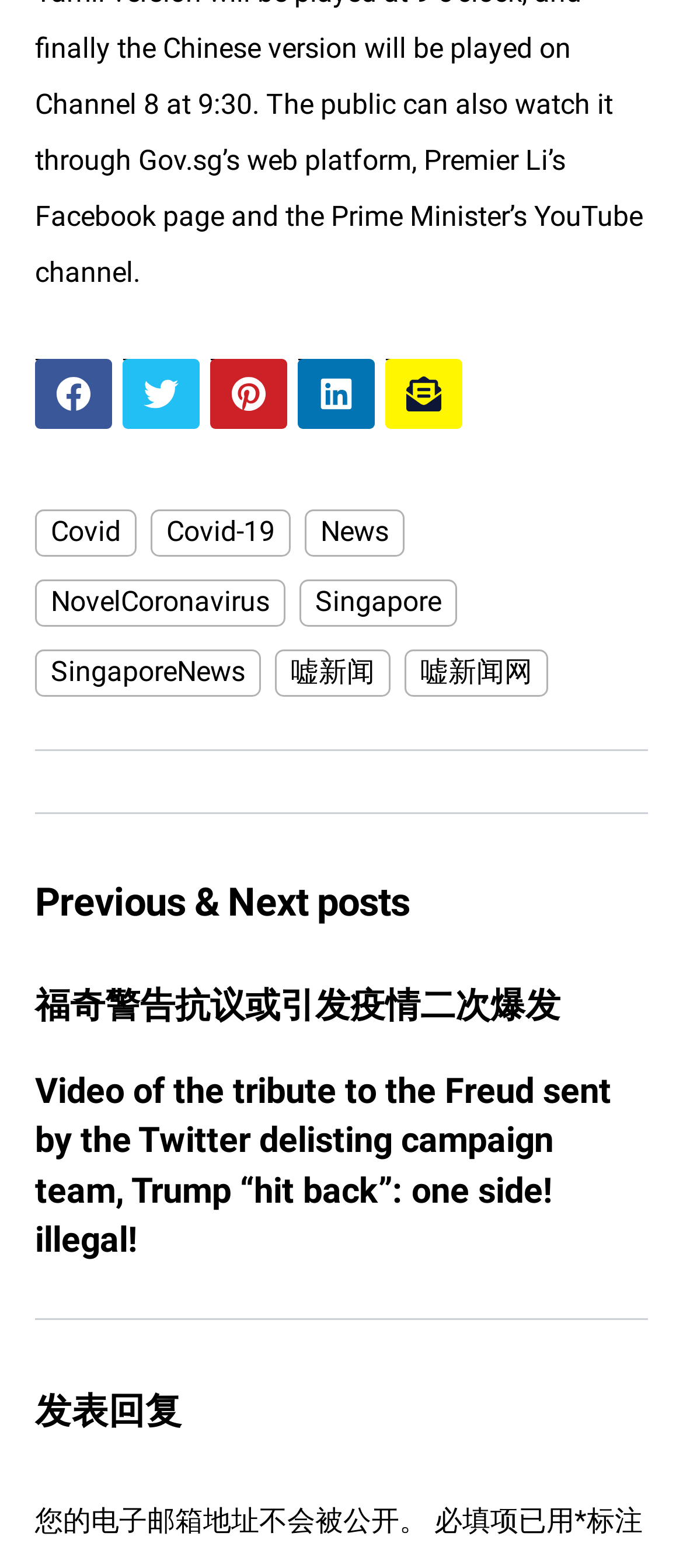Provide your answer in a single word or phrase: 
What is the topic of the first article?

Covid-19